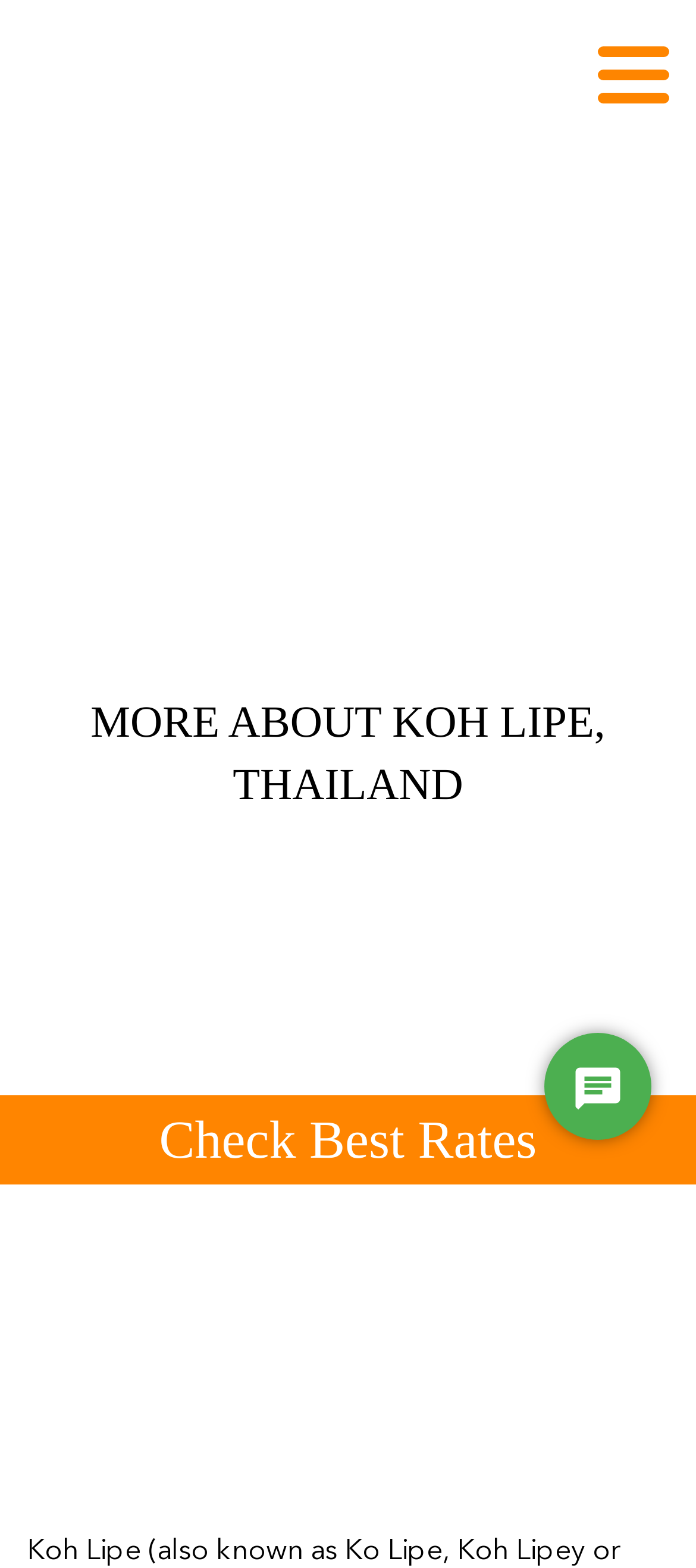From the webpage screenshot, predict the bounding box of the UI element that matches this description: "Check Best Rates".

[0.0, 0.699, 1.0, 0.755]